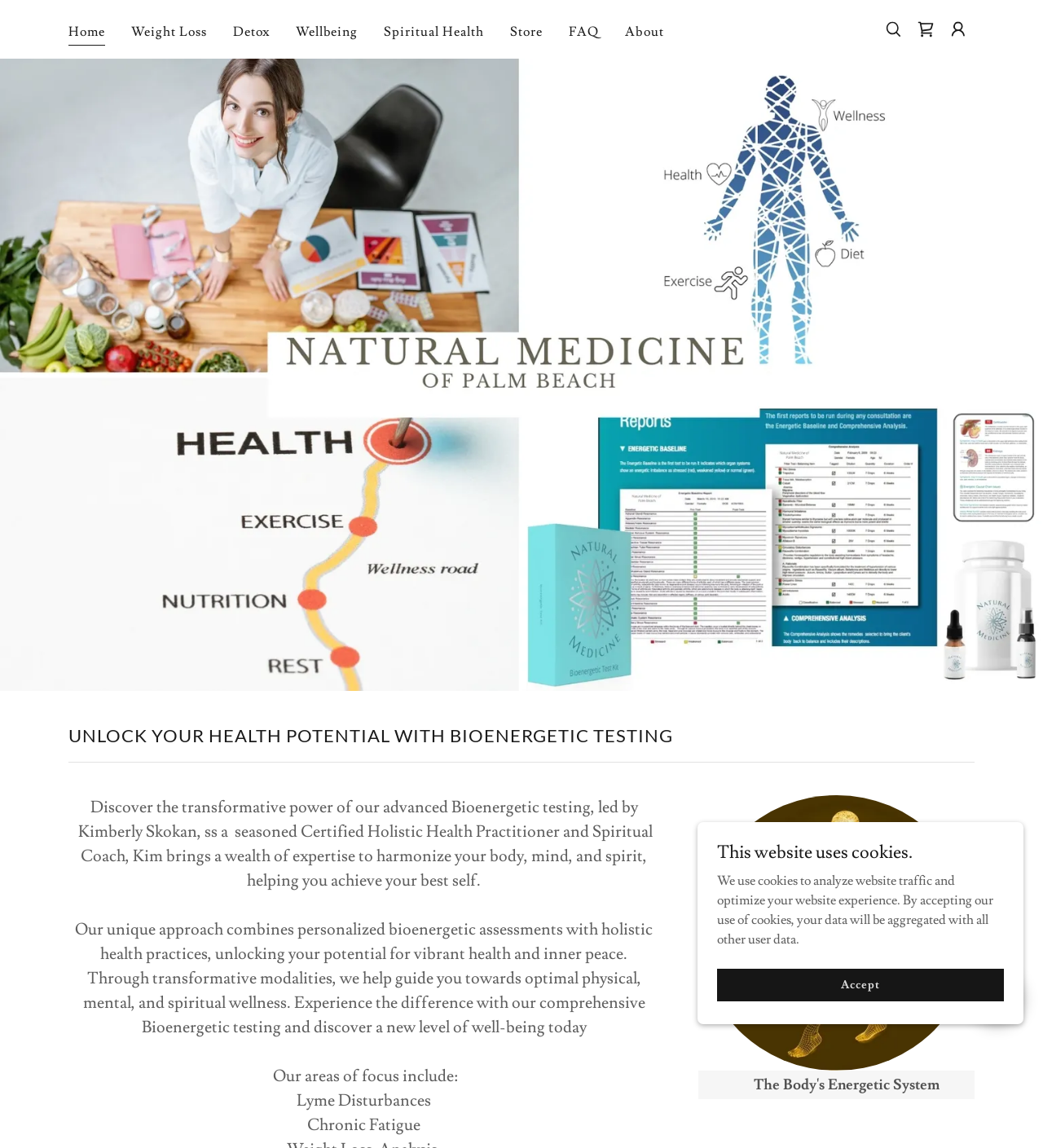What is the name of the holistic health practitioner mentioned on the webpage?
Using the image as a reference, give a one-word or short phrase answer.

Kimberly Skokan